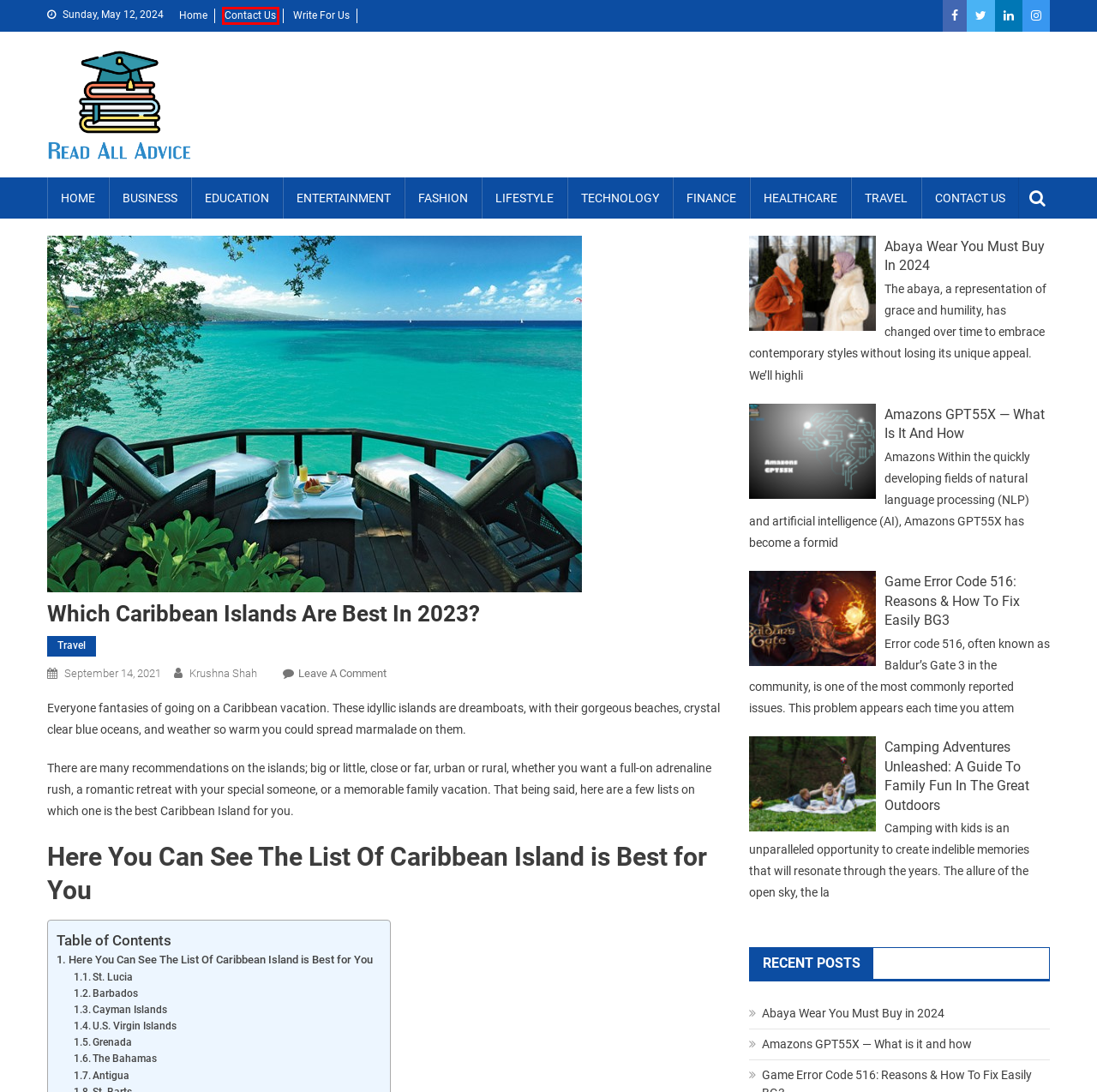Examine the screenshot of the webpage, noting the red bounding box around a UI element. Pick the webpage description that best matches the new page after the element in the red bounding box is clicked. Here are the candidates:
A. Read All Advice - Contact Us here to publish your story ideas.
B. Finance Blog | Write for Us | Submit Guest Post - Read All Advice
C. Fashion Blog | Write for Us | Submit Guest Post - Read All Advice
D. Travel Blog | Write for Us | Submit Guest Post - Read All Advice
E. Lifestyle Blog | Write for Us | Submit Guest Post - Read All Advice
F. Abaya Wear You Must Buy in 2024 - Read All Advice
G. Camping Adventures Unleashed: A Guide to Family Fun in the Great Outdoors - Read All Advice
H. Amazons GPT55X — What is it and how - Read All Advice

A